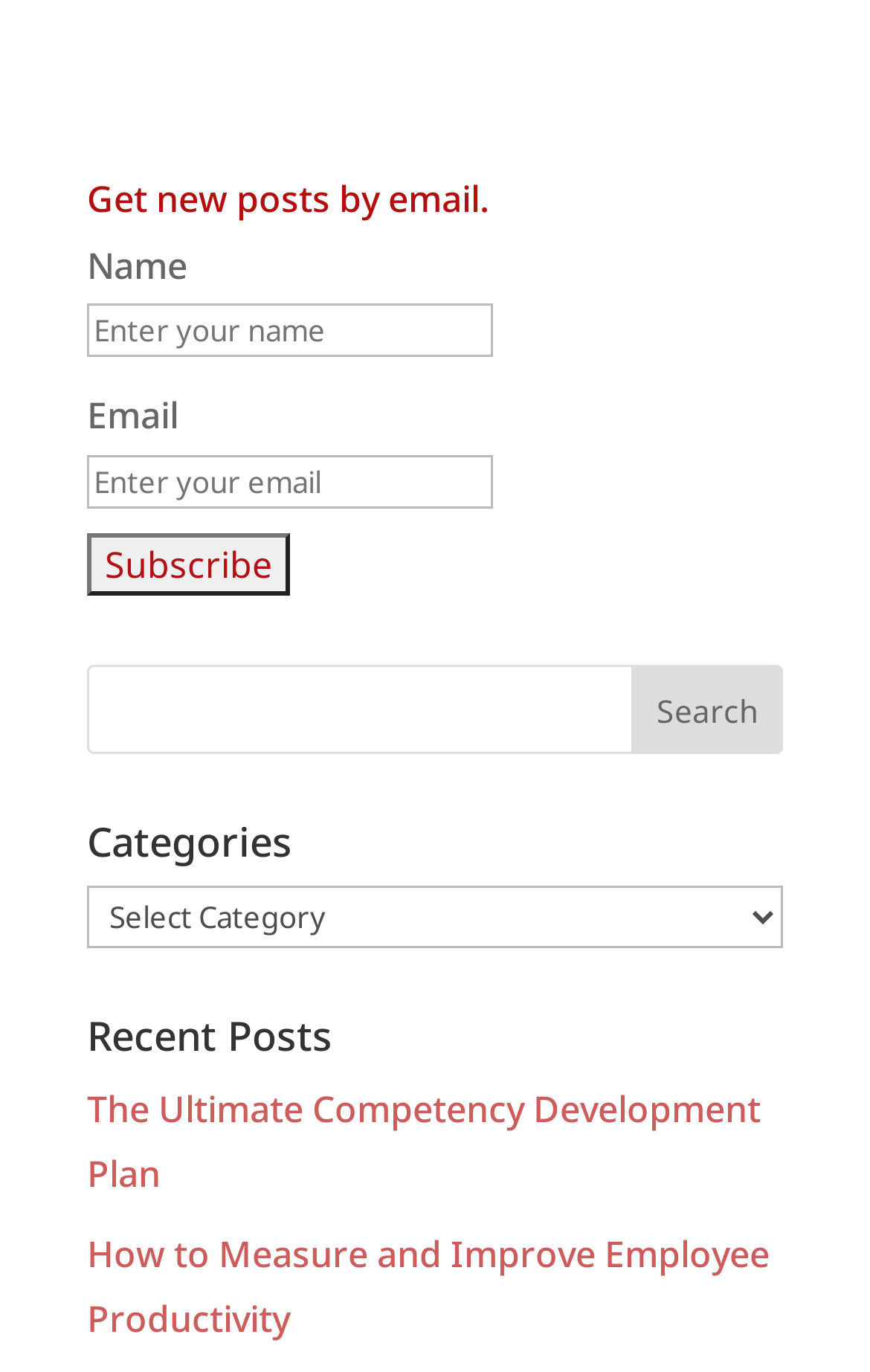How many links are there under 'Recent Posts'?
Please answer the question with a detailed response using the information from the screenshot.

Under the heading 'Recent Posts', there are two links: 'The Ultimate Competency Development Plan' and 'How to Measure and Improve Employee Productivity'. These links likely point to individual blog posts or articles.